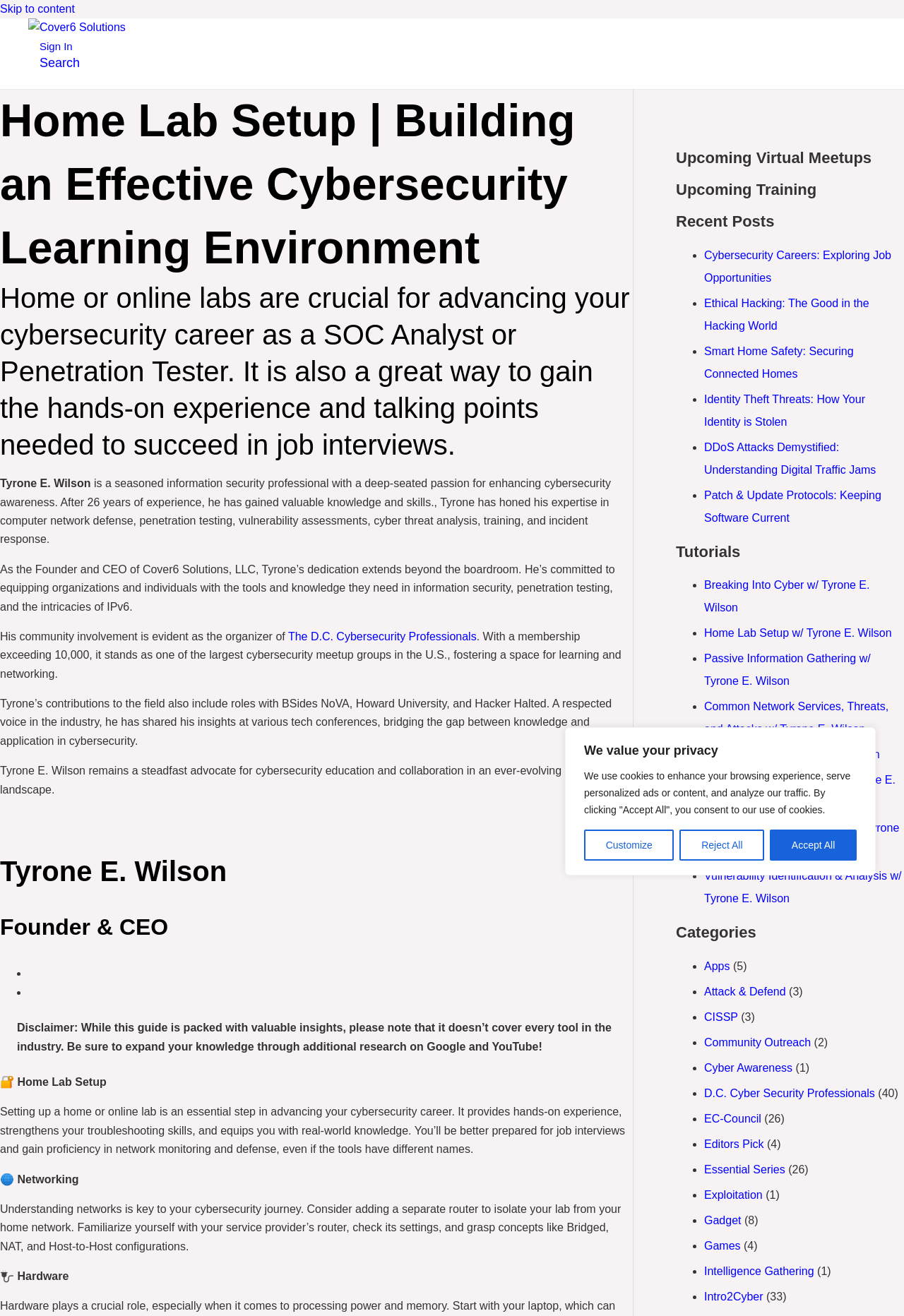How many articles are categorized under 'Apps'?
Please ensure your answer is as detailed and informative as possible.

I found this information by looking at the list of categories, where it says 'Apps (5)'.